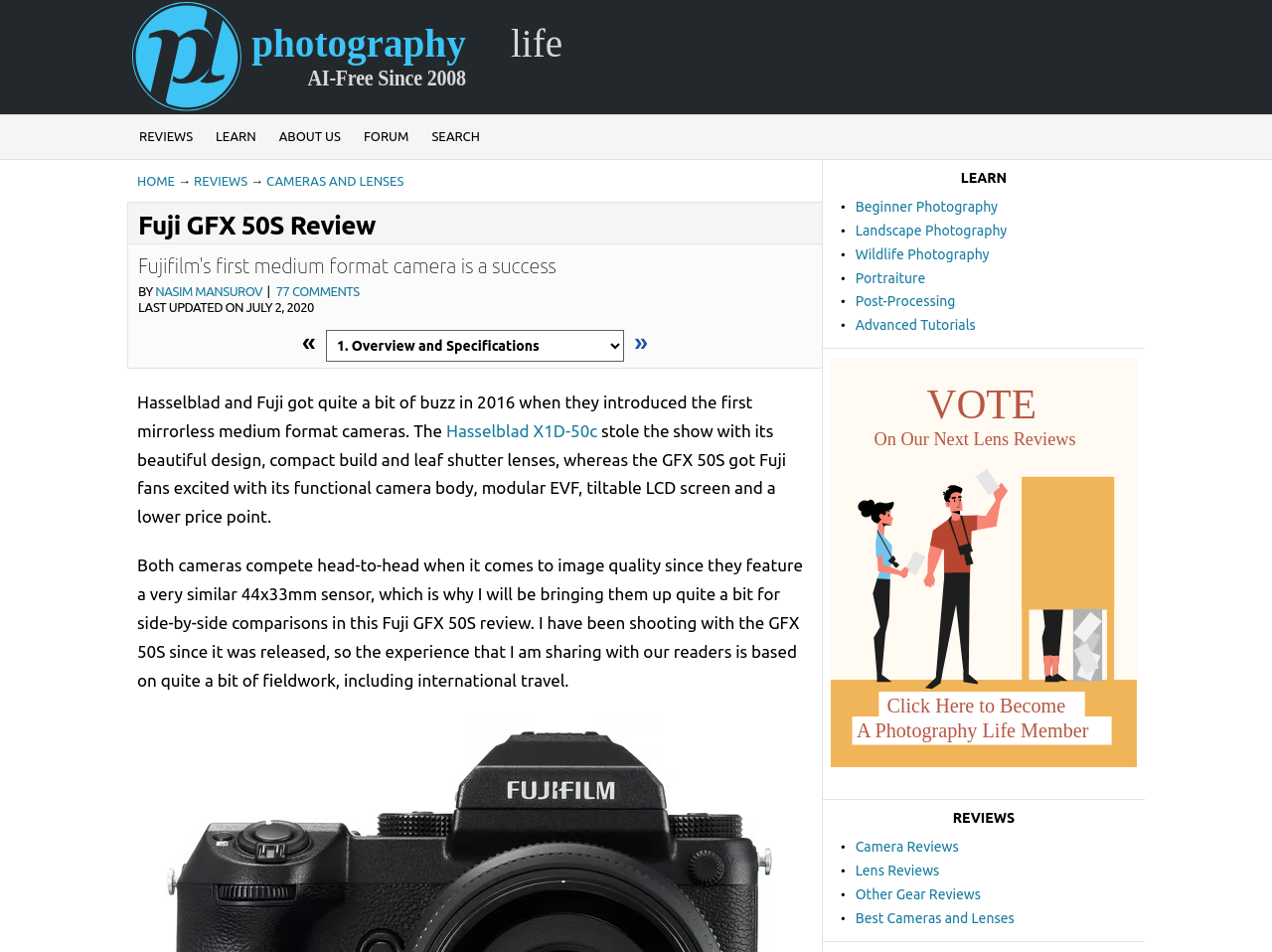What is the name of the camera being reviewed?
Please respond to the question with a detailed and well-explained answer.

The name of the camera being reviewed can be found in the heading of the webpage, which is 'Fuji GFX 50S Review'. This heading is located at the top of the webpage and is the main title of the review.